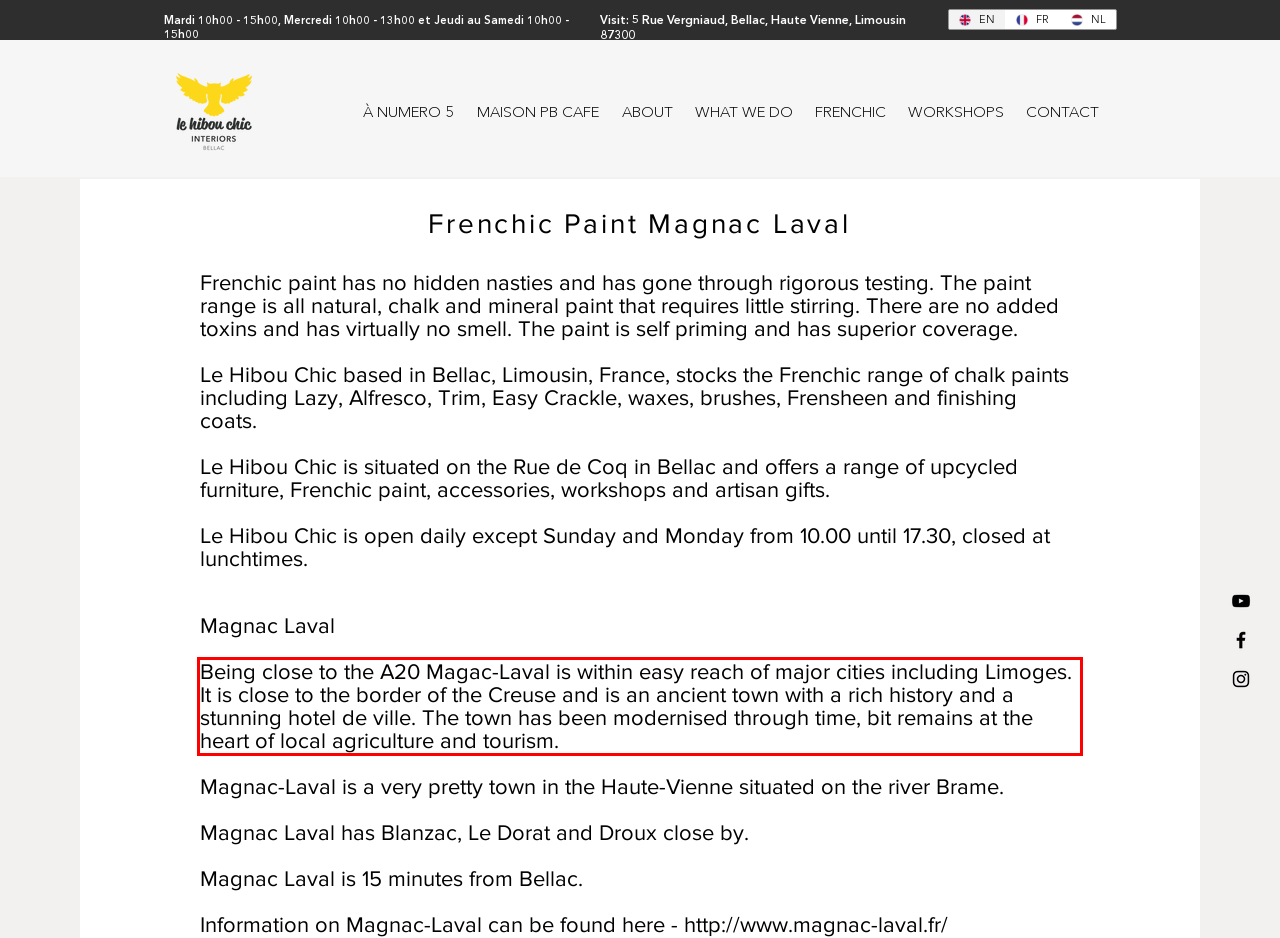Please perform OCR on the text within the red rectangle in the webpage screenshot and return the text content.

Being close to the A20 Magac-Laval is within easy reach of major cities including Limoges. It is close to the border of the Creuse and is an ancient town with a rich history and a stunning hotel de ville. The town has been modernised through time, bit remains at the heart of local agriculture and tourism.